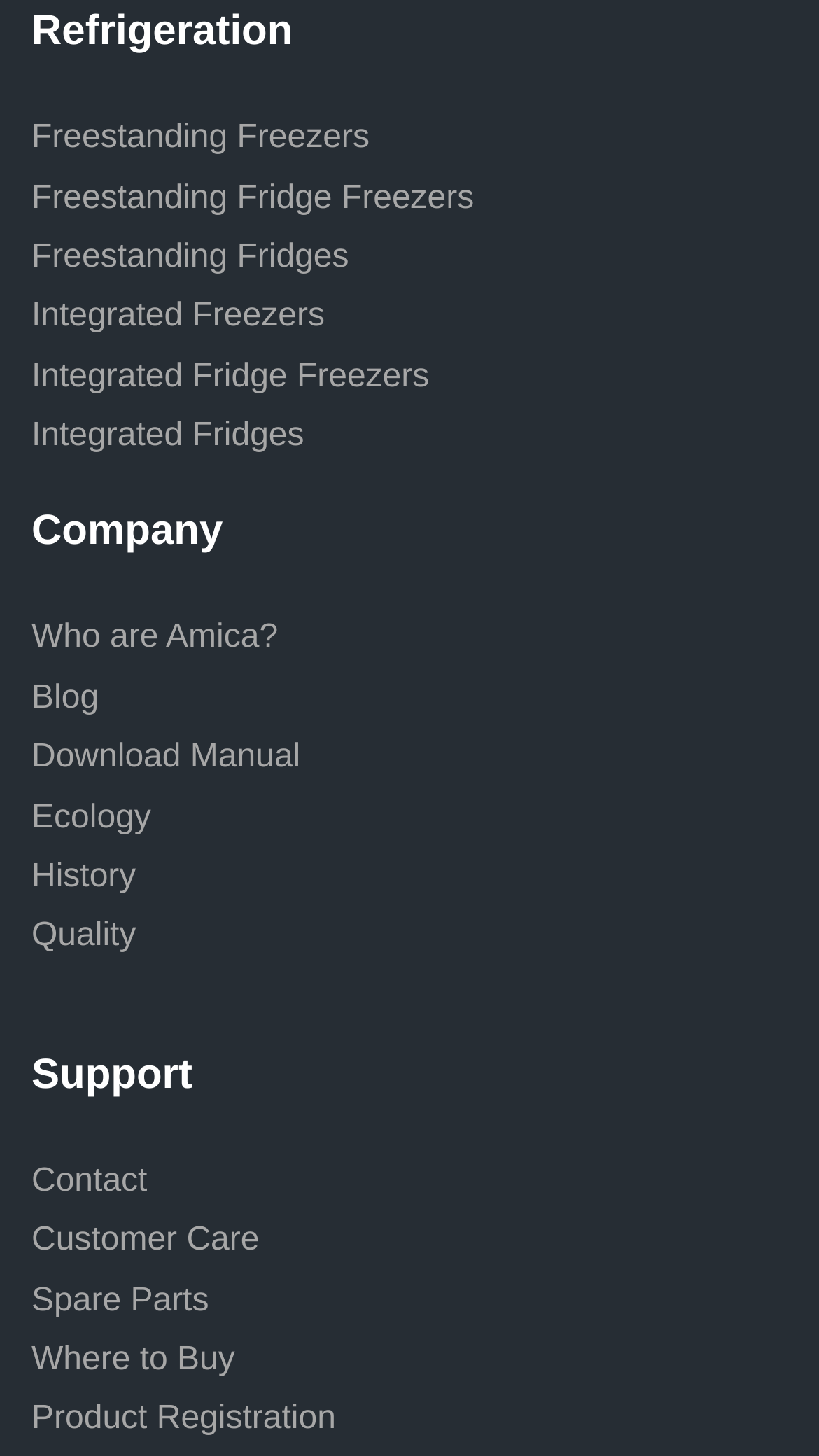Using the format (top-left x, top-left y, bottom-right x, bottom-right y), provide the bounding box coordinates for the described UI element. All values should be floating point numbers between 0 and 1: Quality

[0.038, 0.631, 0.166, 0.655]